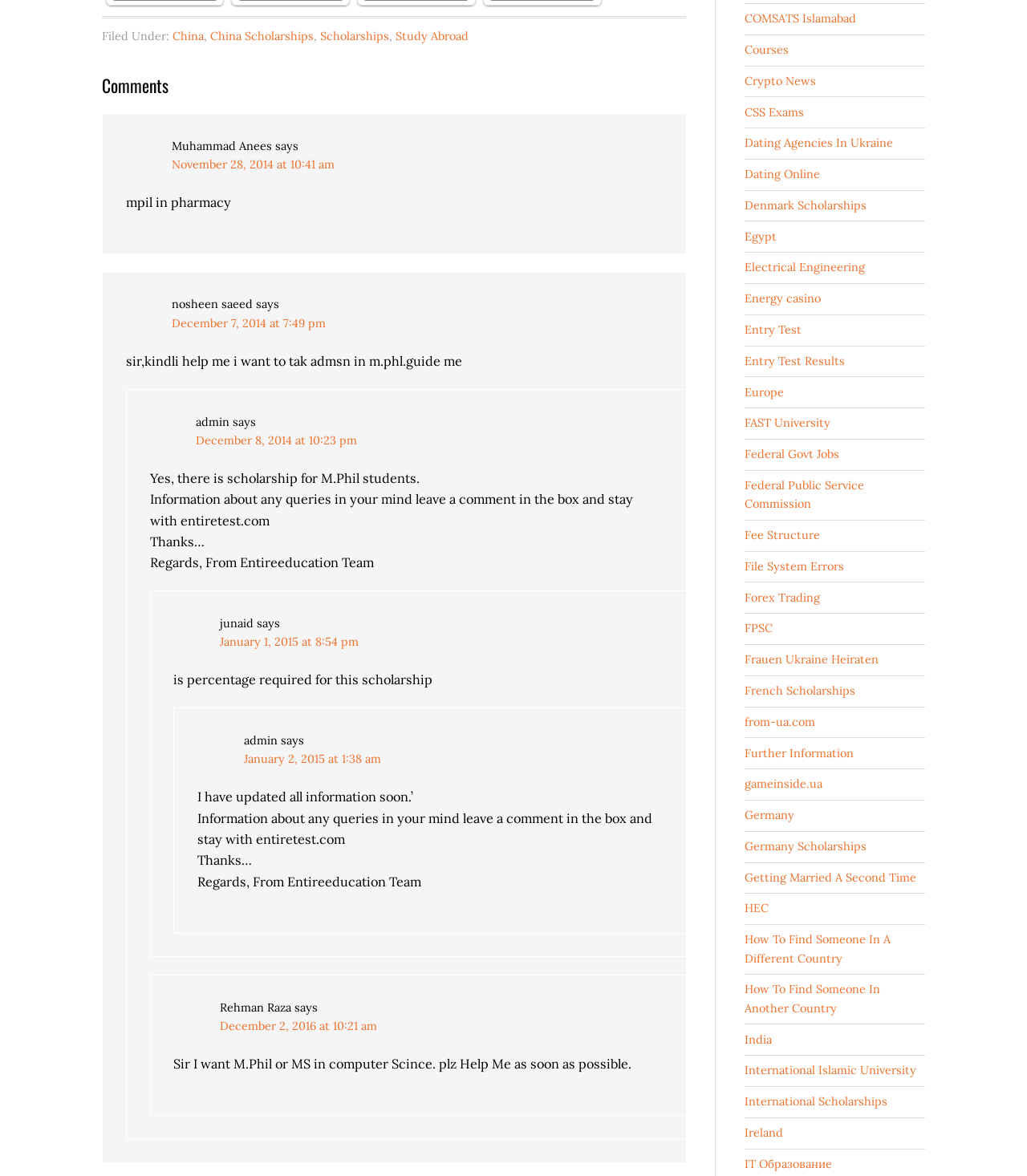Answer this question in one word or a short phrase: What is the category of the article written by Muhammad Anees?

Comments